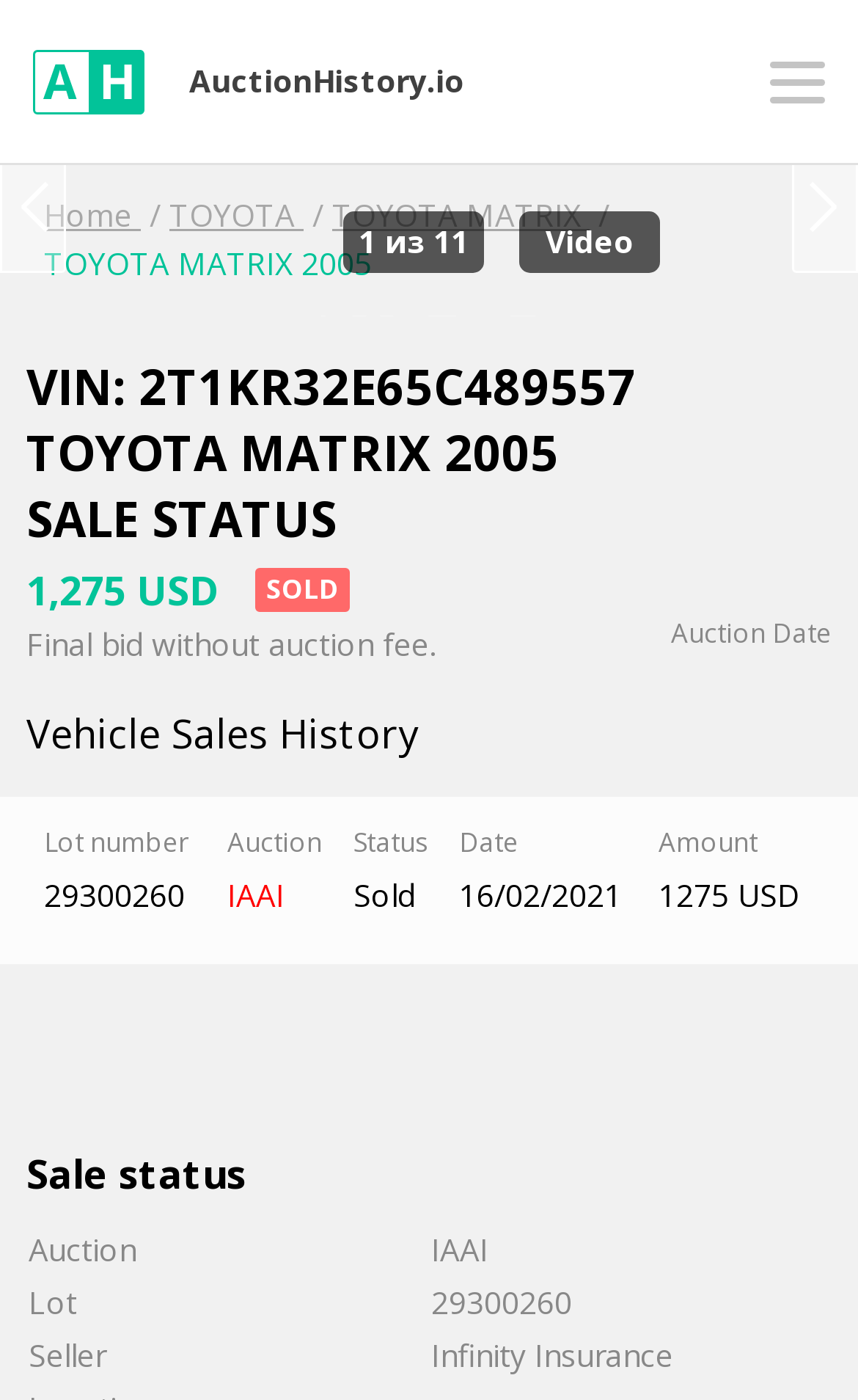Predict the bounding box coordinates for the UI element described as: "29300260". The coordinates should be four float numbers between 0 and 1, presented as [left, top, right, bottom].

[0.051, 0.624, 0.215, 0.654]